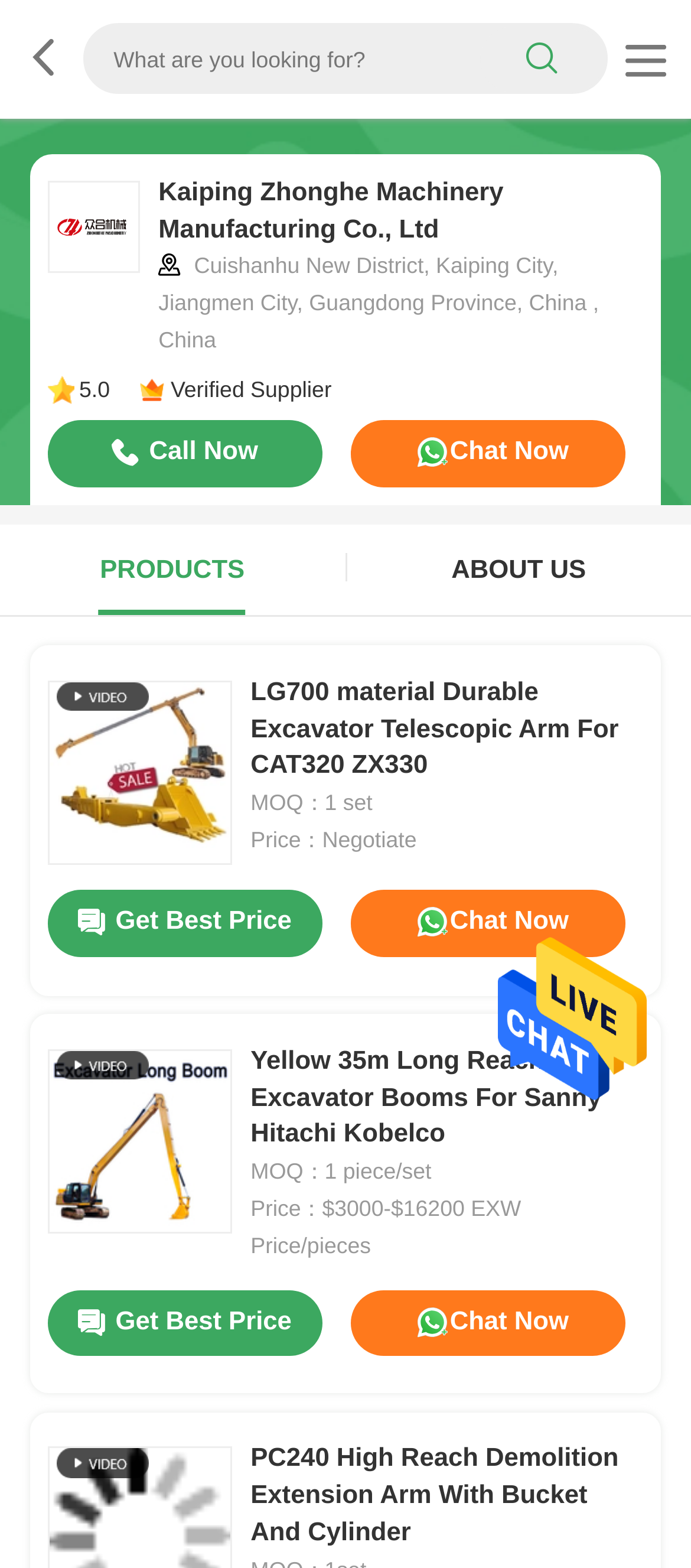Analyze the image and provide a detailed answer to the question: What is the location of the company?

I found the location by looking at the static text element with the text 'Cuishanhu New District, Kaiping City, Jiangmen City, Guangdong Province, China' which is located below the company name.